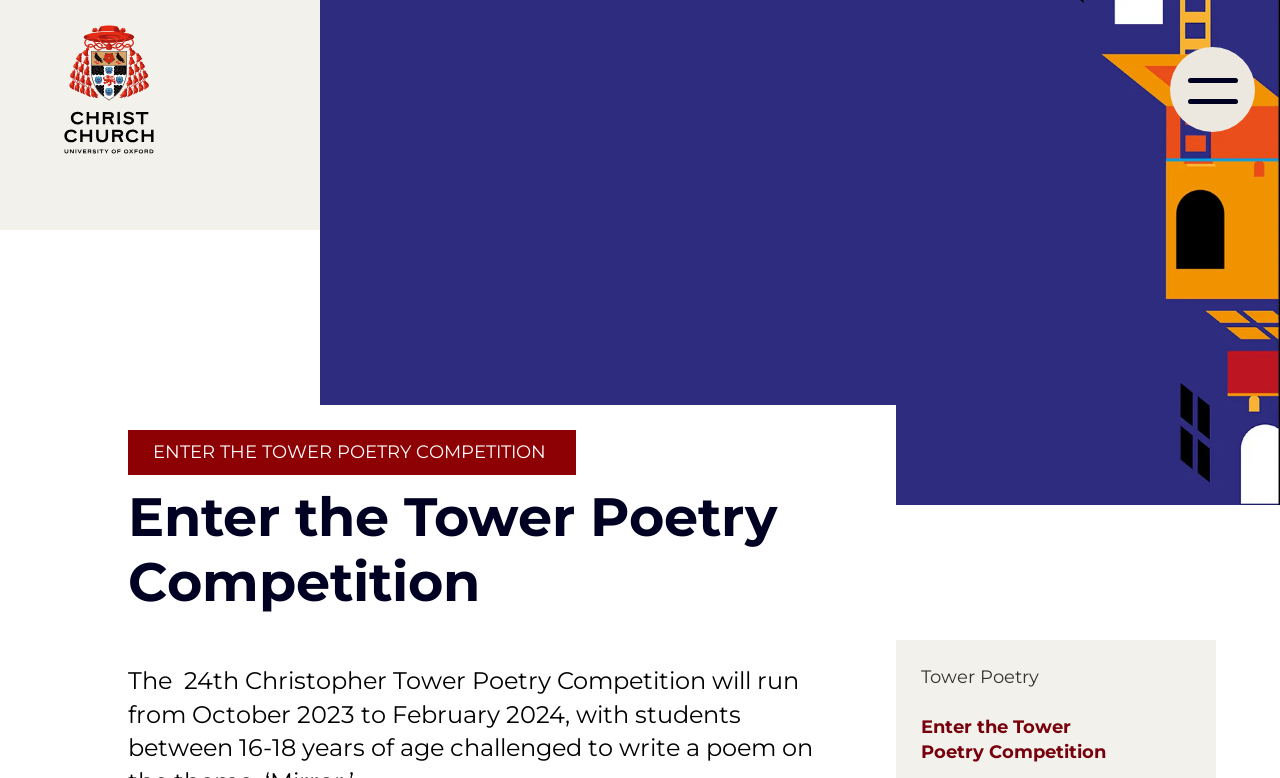Provide the bounding box coordinates of the HTML element this sentence describes: "Tower Poetry". The bounding box coordinates consist of four float numbers between 0 and 1, i.e., [left, top, right, bottom].

[0.72, 0.855, 0.812, 0.887]